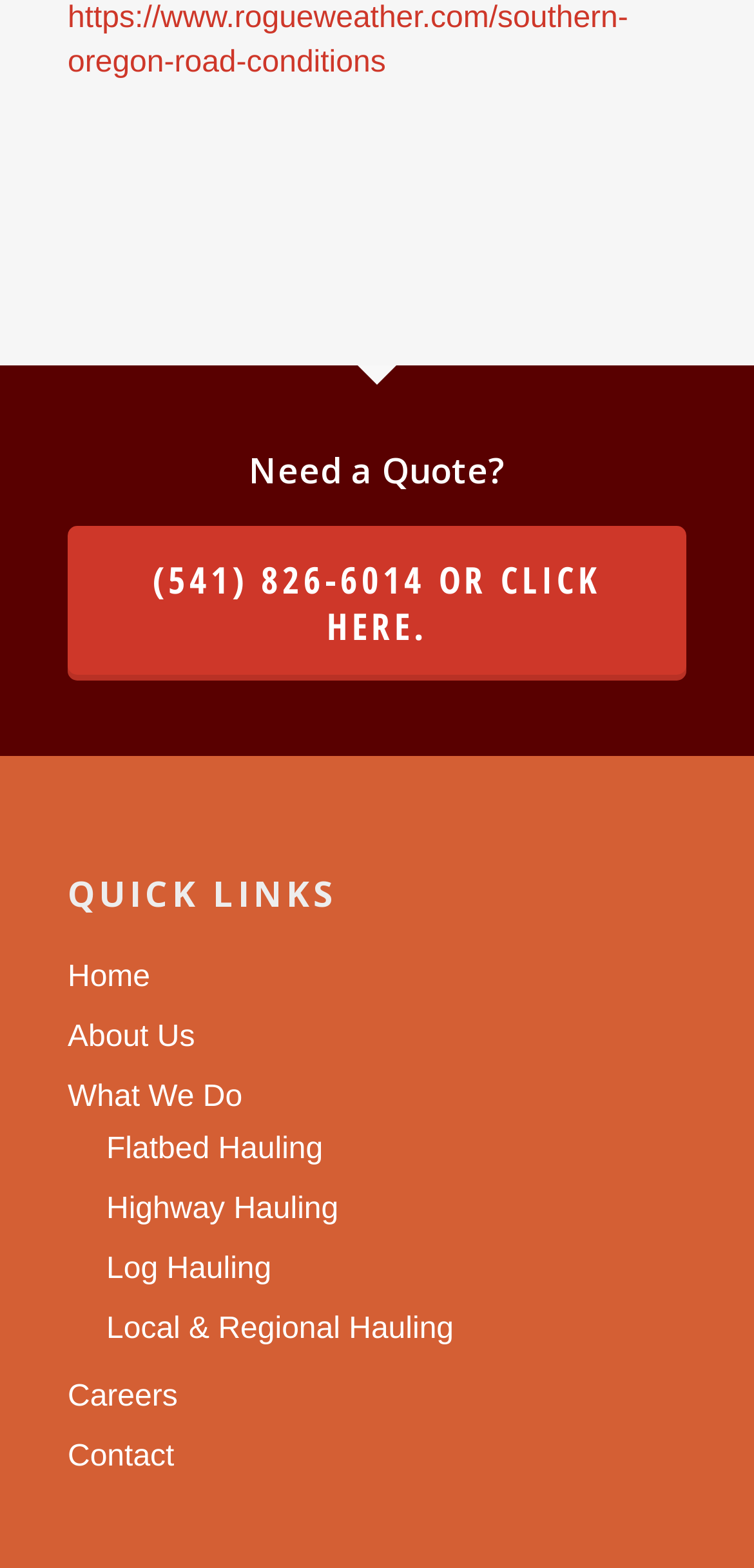What is the phone number to get a quote?
Please provide a comprehensive and detailed answer to the question.

I found the phone number by looking at the link that says 'Need a Quote?' and then finding the adjacent link that contains the phone number.